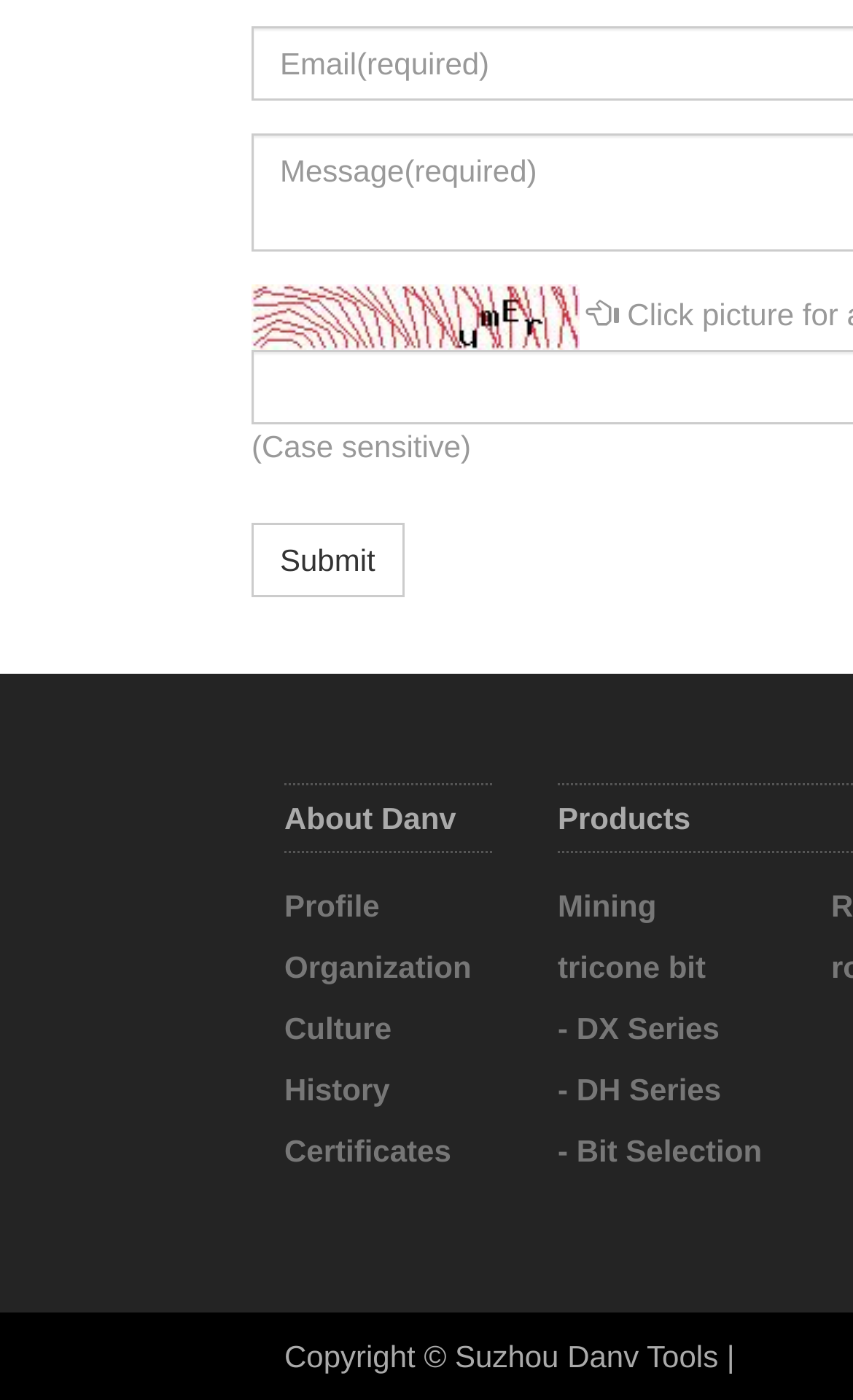What is the company name mentioned in the webpage?
Please provide a single word or phrase as the answer based on the screenshot.

Suzhou Danv Tools